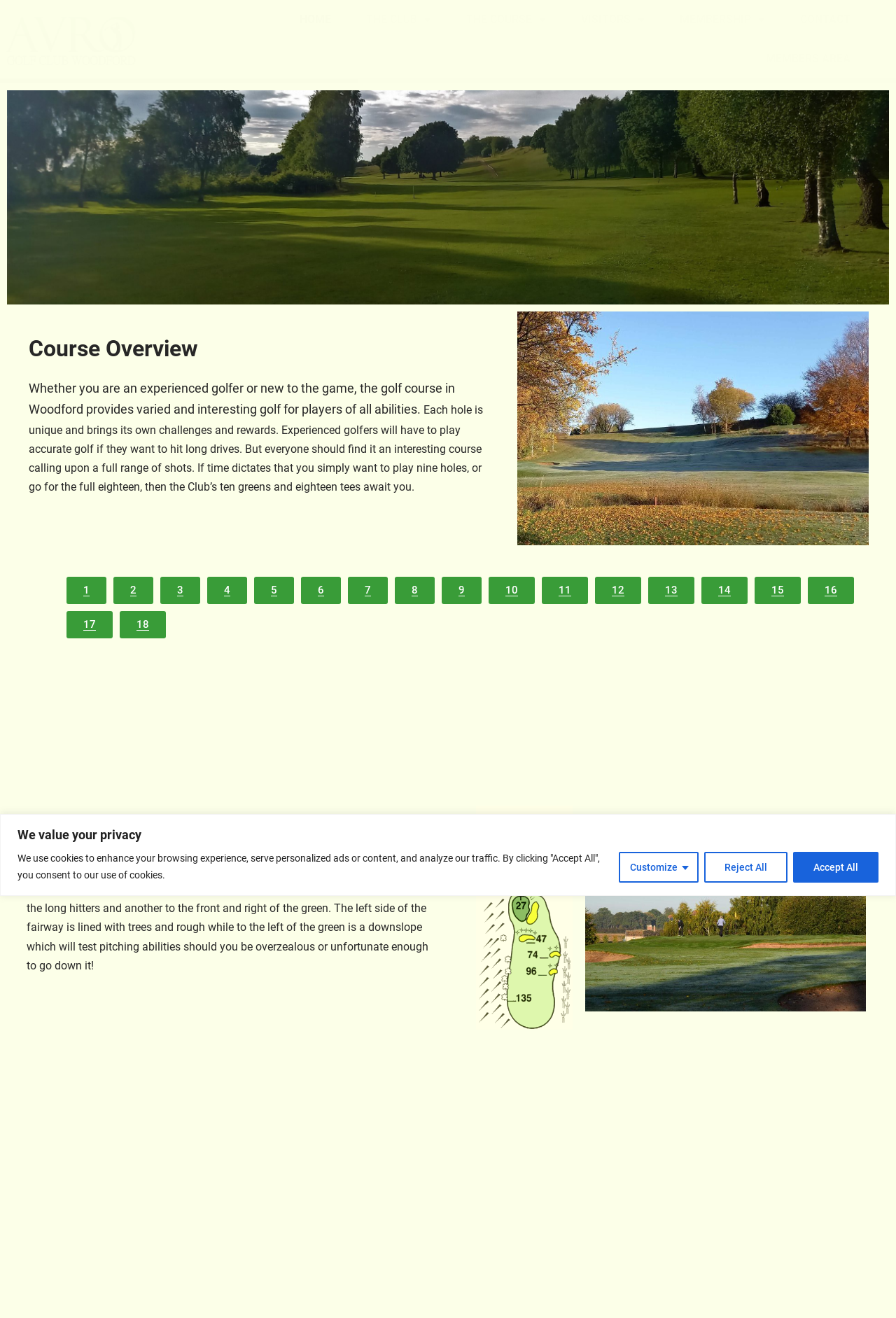Specify the bounding box coordinates of the area to click in order to execute this command: 'Explore the 1st hole'. The coordinates should consist of four float numbers ranging from 0 to 1, and should be formatted as [left, top, right, bottom].

[0.074, 0.438, 0.119, 0.459]